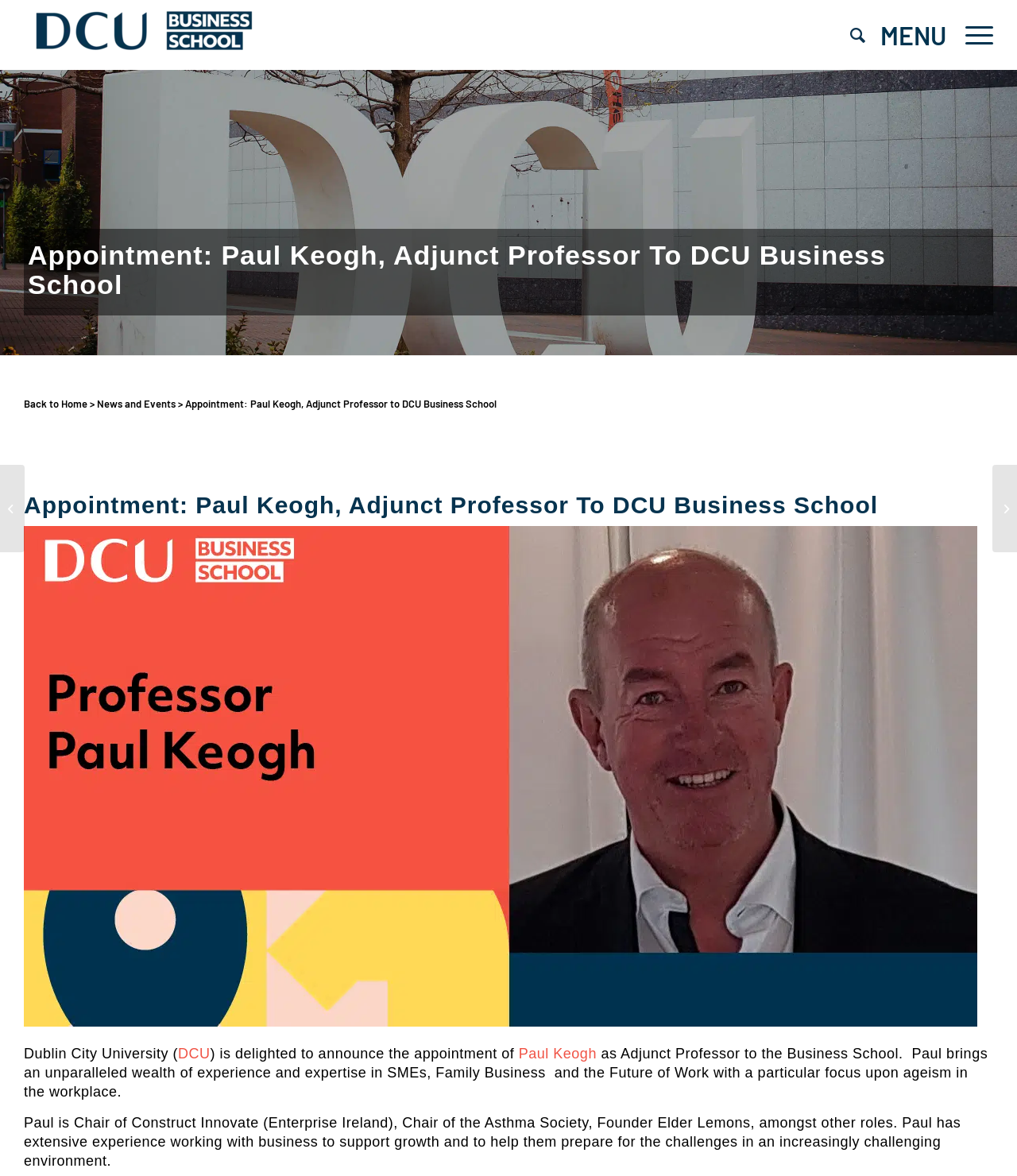Generate a thorough explanation of the webpage's elements.

The webpage is about the appointment of Paul Keogh as Adjunct Professor to the DCU Business School. At the top left, there is a link to "DCU Business School" accompanied by an image with the same name. On the top right, there are two links, "Search" and "Menu". 

Below the top section, there is a main content area that spans almost the entire width of the page. Within this area, there is a heading that announces the appointment of Paul Keogh. 

On the left side, there are three links: "Back to Home", "News and Events", and another link with the same title as the webpage. Below these links, there is a heading that repeats the announcement, followed by a generic element with an image labeled "Operations 2". 

The main content of the webpage is divided into two paragraphs. The first paragraph starts with "Dublin City University (" and announces the appointment of Paul Keogh, highlighting his experience and expertise in SMEs, Family Business, and the Future of Work. The second paragraph describes Paul's roles, including Chair of Construct Innovate and Founder of Elder Lemons, and his experience working with businesses.

On the right side, there are two links with images, "Aircraft Leasing and What to Expect in 2024 LBrolly Headshot 1" and "Derek Henry Profile Photo scaled e1695813768915 Angel Investor Relief".